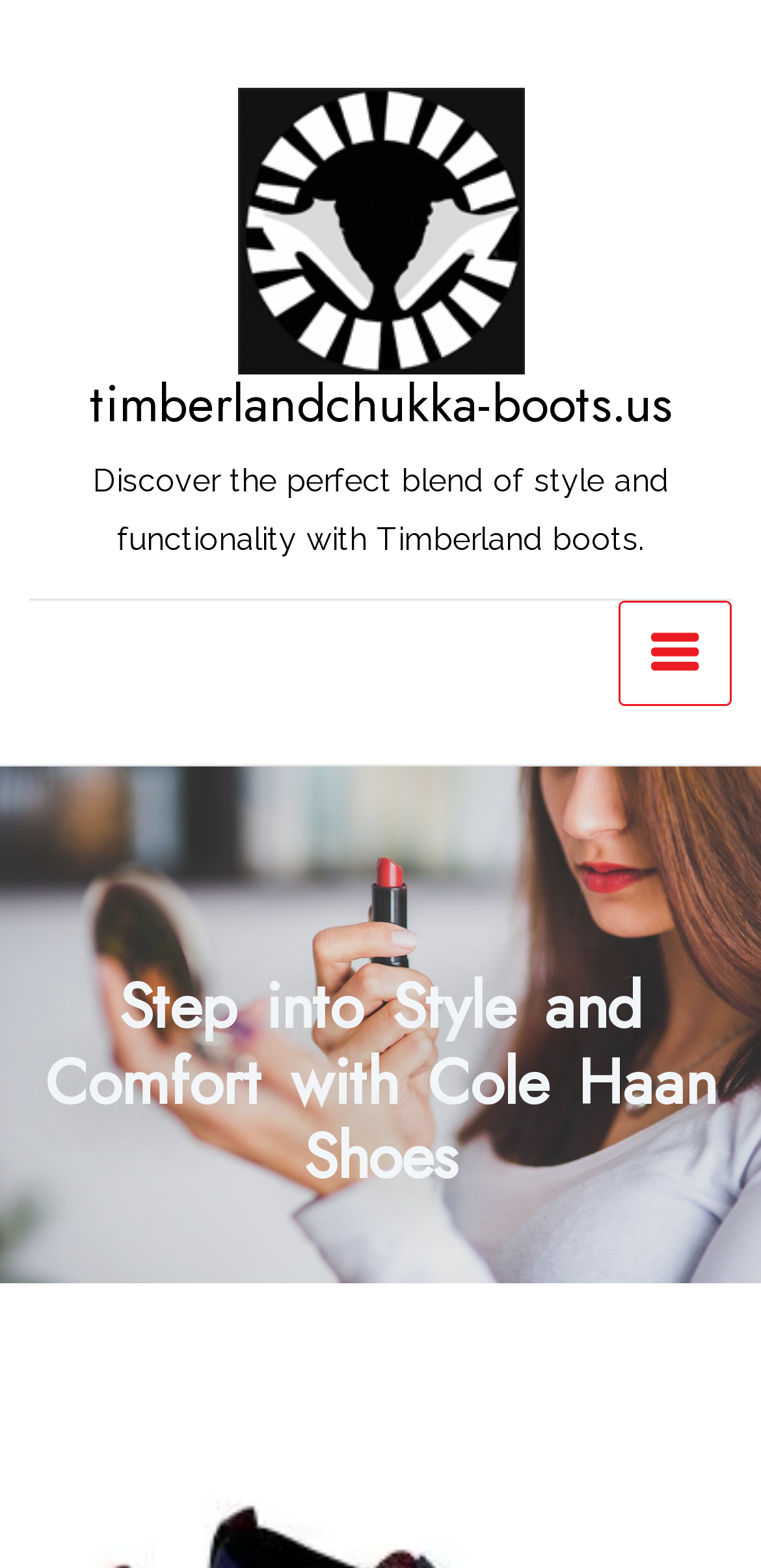Is there a call-to-action button on the webpage?
Based on the image, provide a one-word or brief-phrase response.

Yes